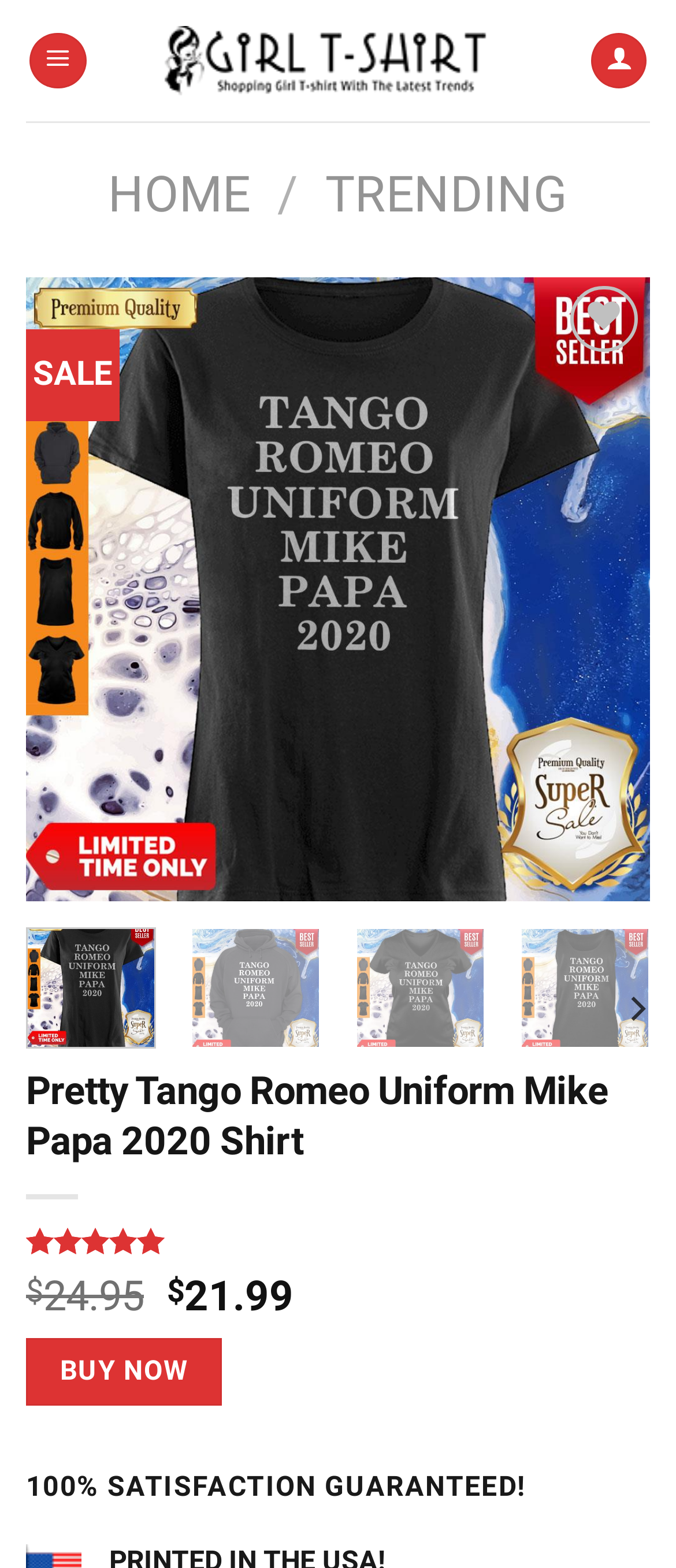Is the previous button disabled?
Refer to the image and provide a one-word or short phrase answer.

Yes